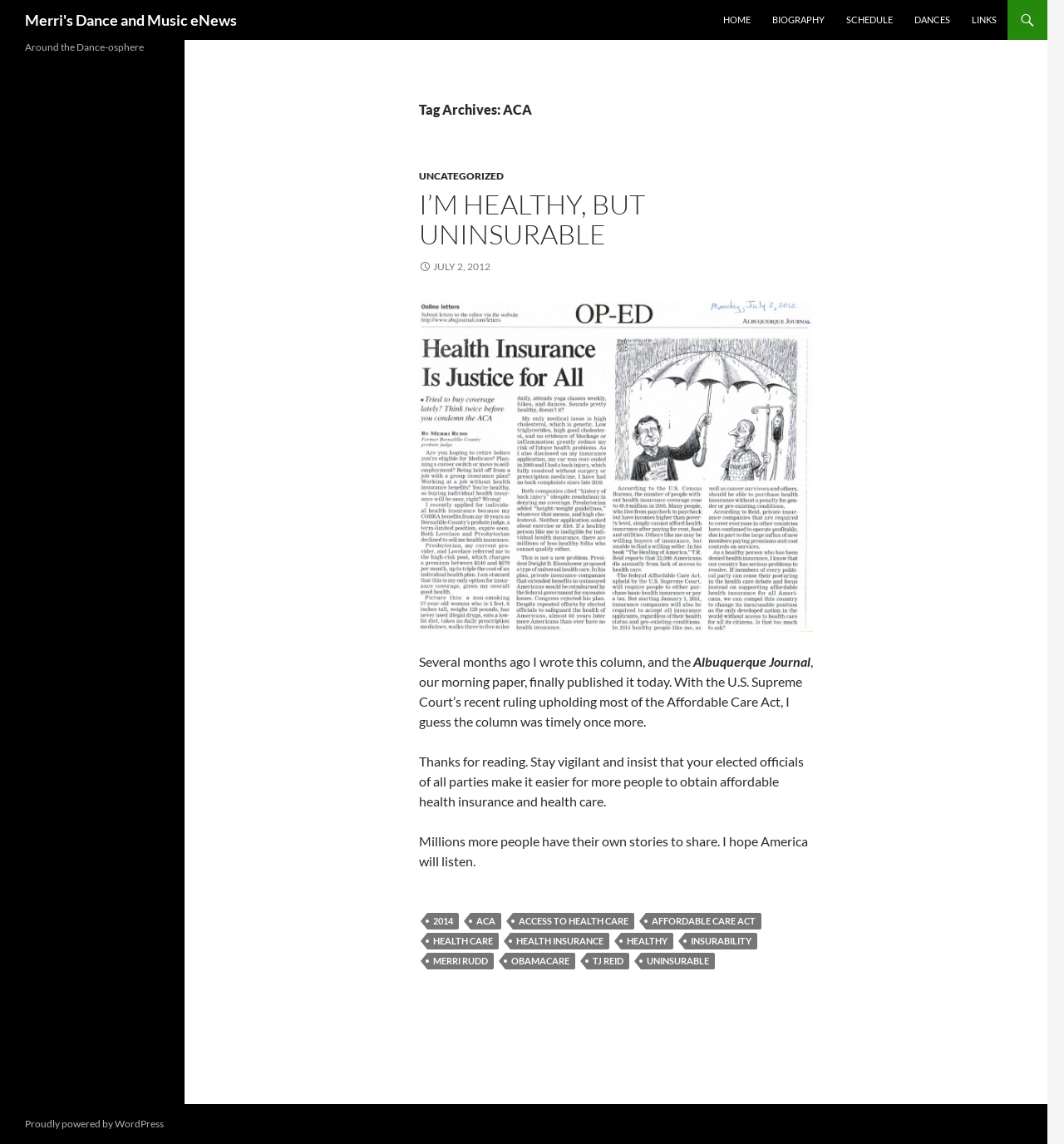Identify the bounding box coordinates of the section to be clicked to complete the task described by the following instruction: "view schedule". The coordinates should be four float numbers between 0 and 1, formatted as [left, top, right, bottom].

[0.786, 0.0, 0.848, 0.035]